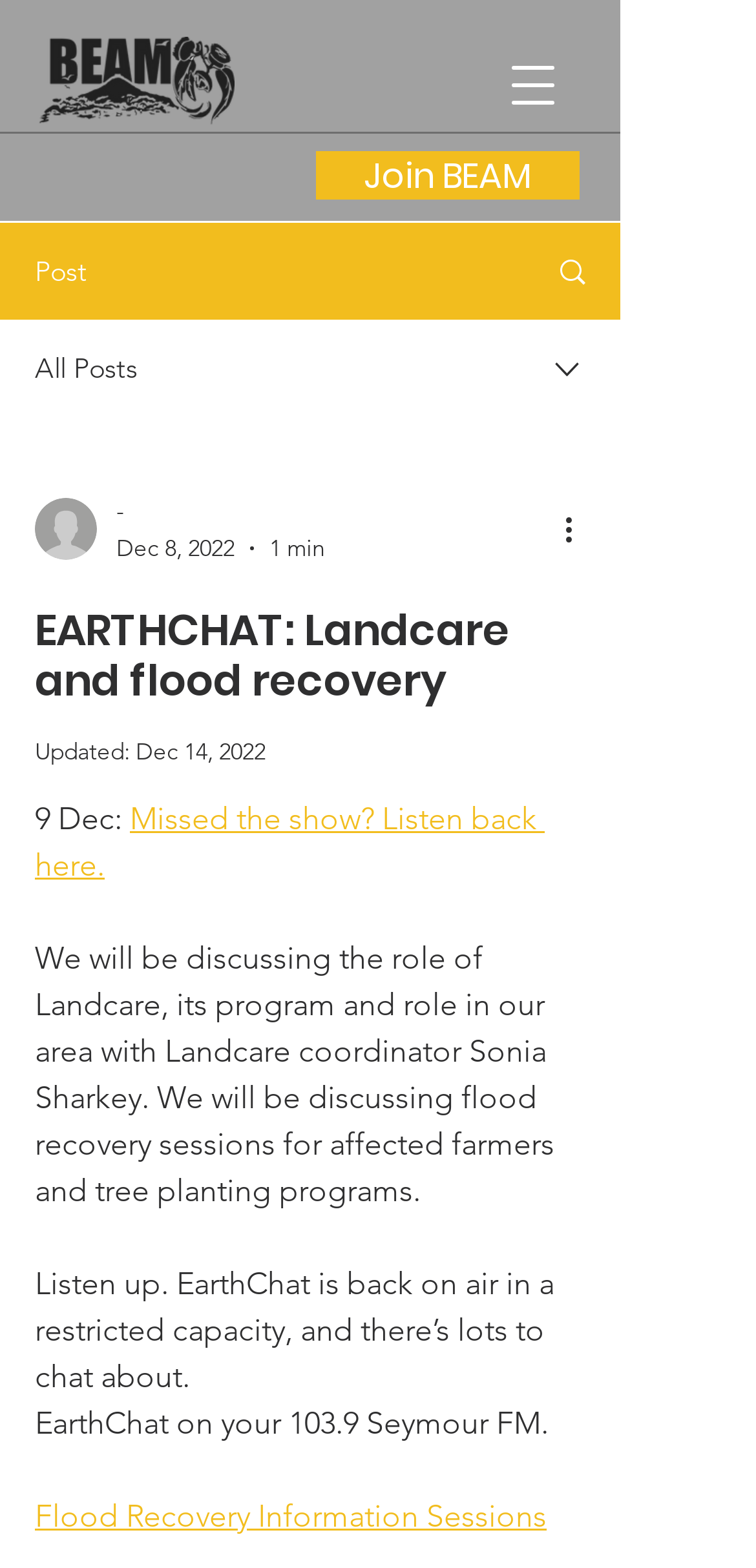Given the description "aria-label="Open navigation menu"", provide the bounding box coordinates of the corresponding UI element.

[0.641, 0.023, 0.769, 0.085]